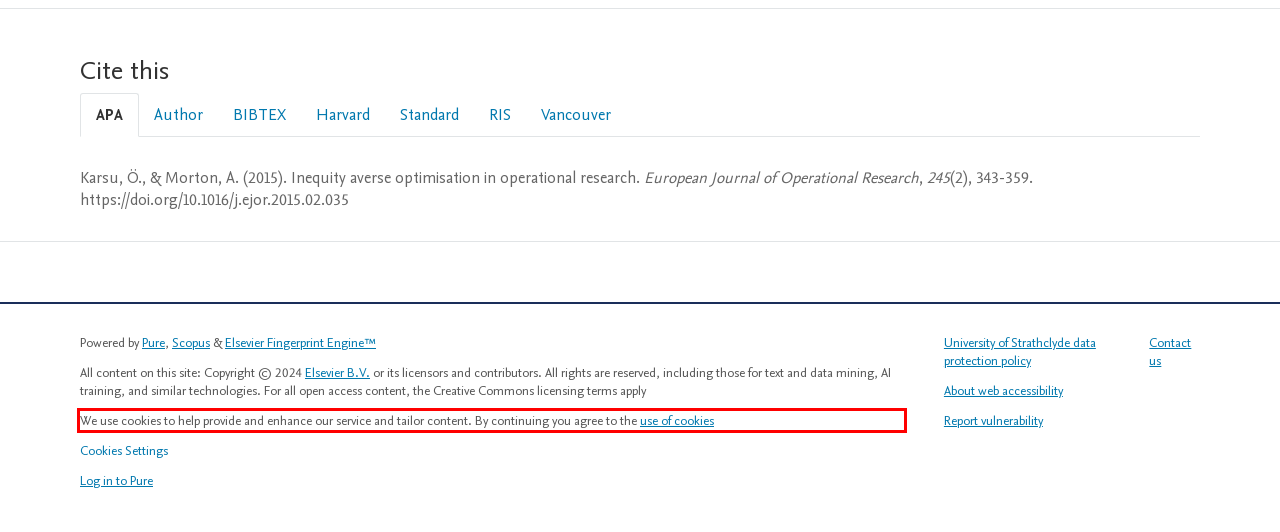You have a screenshot of a webpage, and there is a red bounding box around a UI element. Utilize OCR to extract the text within this red bounding box.

We use cookies to help provide and enhance our service and tailor content. By continuing you agree to the use of cookies